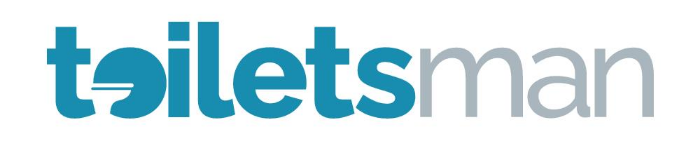Respond to the following question with a brief word or phrase:
What type of toilets does the brand cater to?

High-end toilets